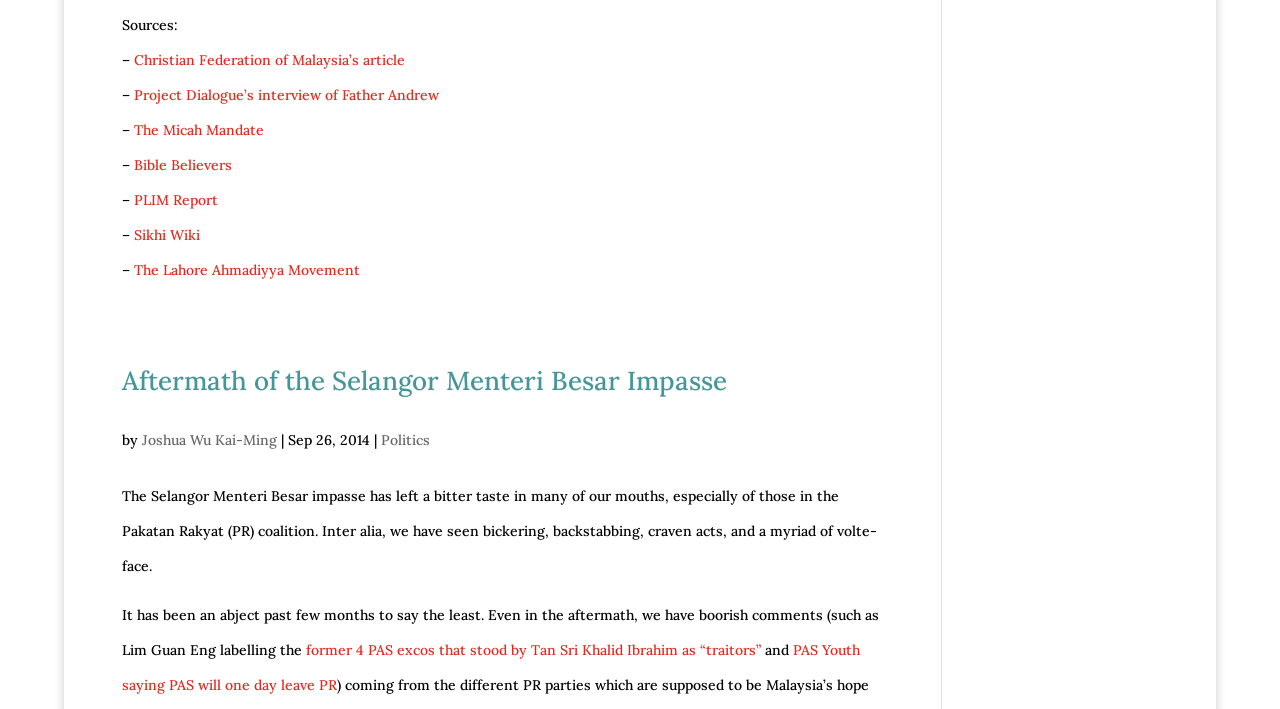With reference to the screenshot, provide a detailed response to the question below:
What is the topic of the article?

I determined the topic of the article by looking at the heading 'Aftermath of the Selangor Menteri Besar Impasse' and the content of the article, which discusses the events and reactions following the impasse.